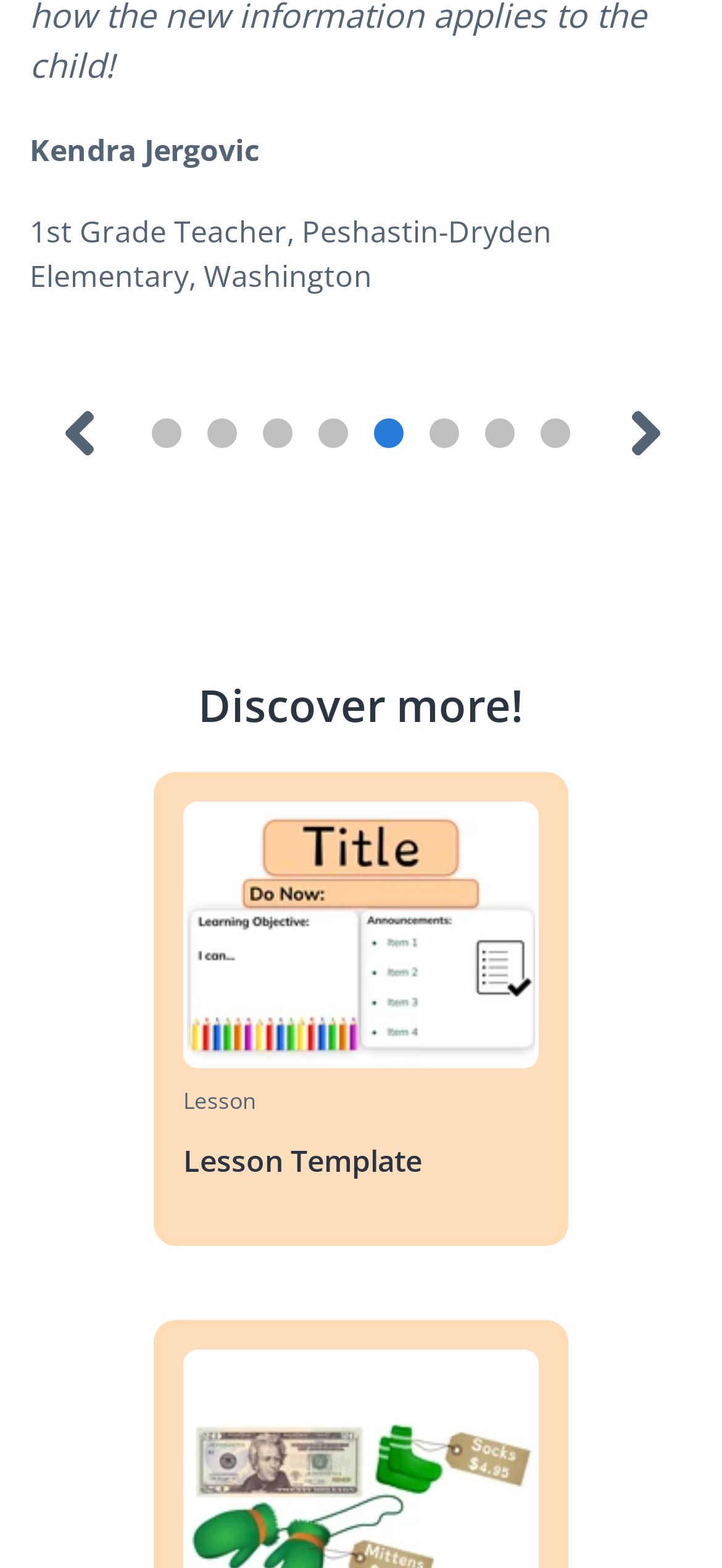Provide the bounding box coordinates, formatted as (top-left x, top-left y, bottom-right x, bottom-right y), with all values being floating point numbers between 0 and 1. Identify the bounding box of the UI element that matches the description: 7

[0.667, 0.183, 0.718, 0.207]